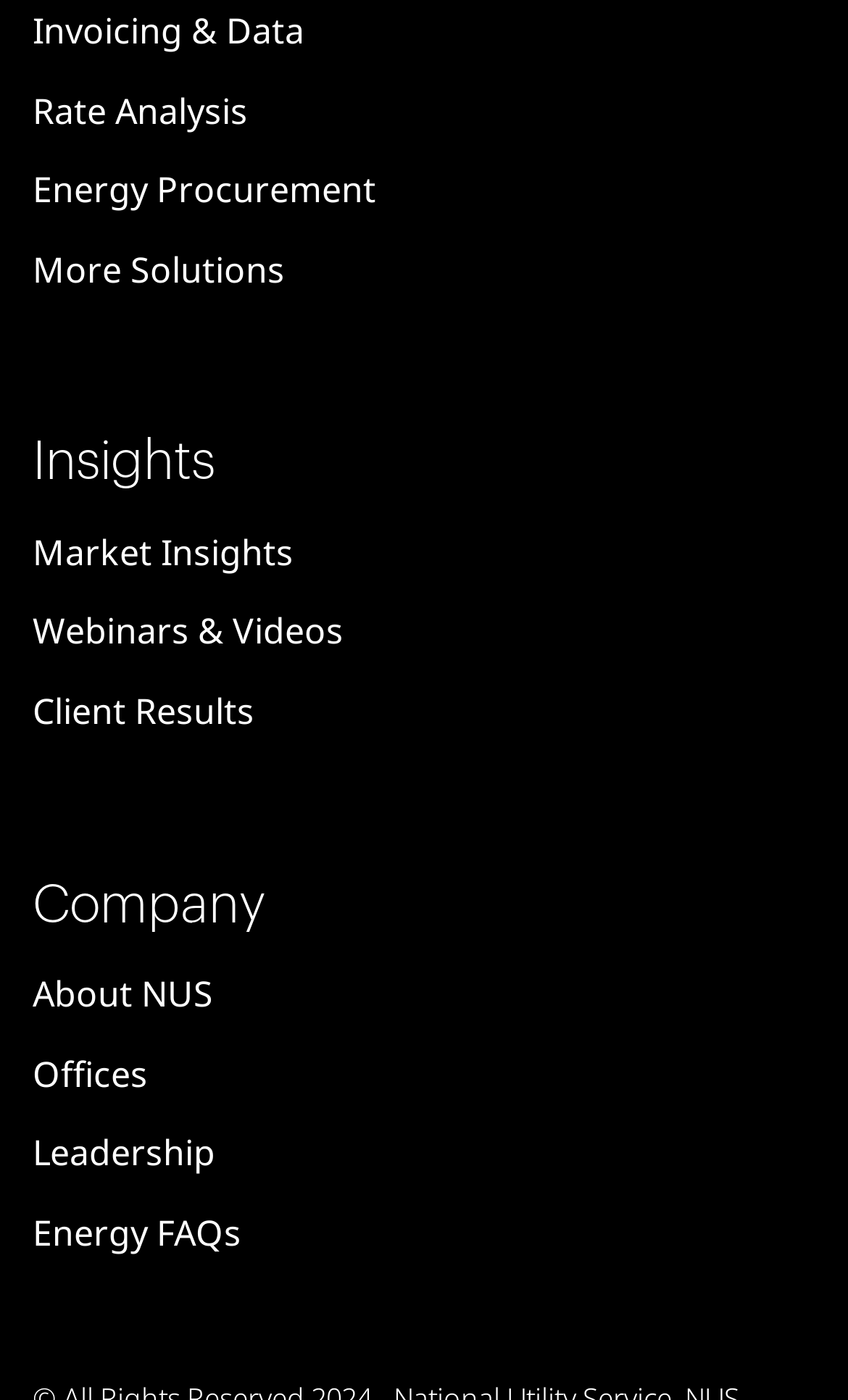Locate the bounding box coordinates of the element that needs to be clicked to carry out the instruction: "Check energy FAQs". The coordinates should be given as four float numbers ranging from 0 to 1, i.e., [left, top, right, bottom].

[0.038, 0.852, 0.962, 0.909]